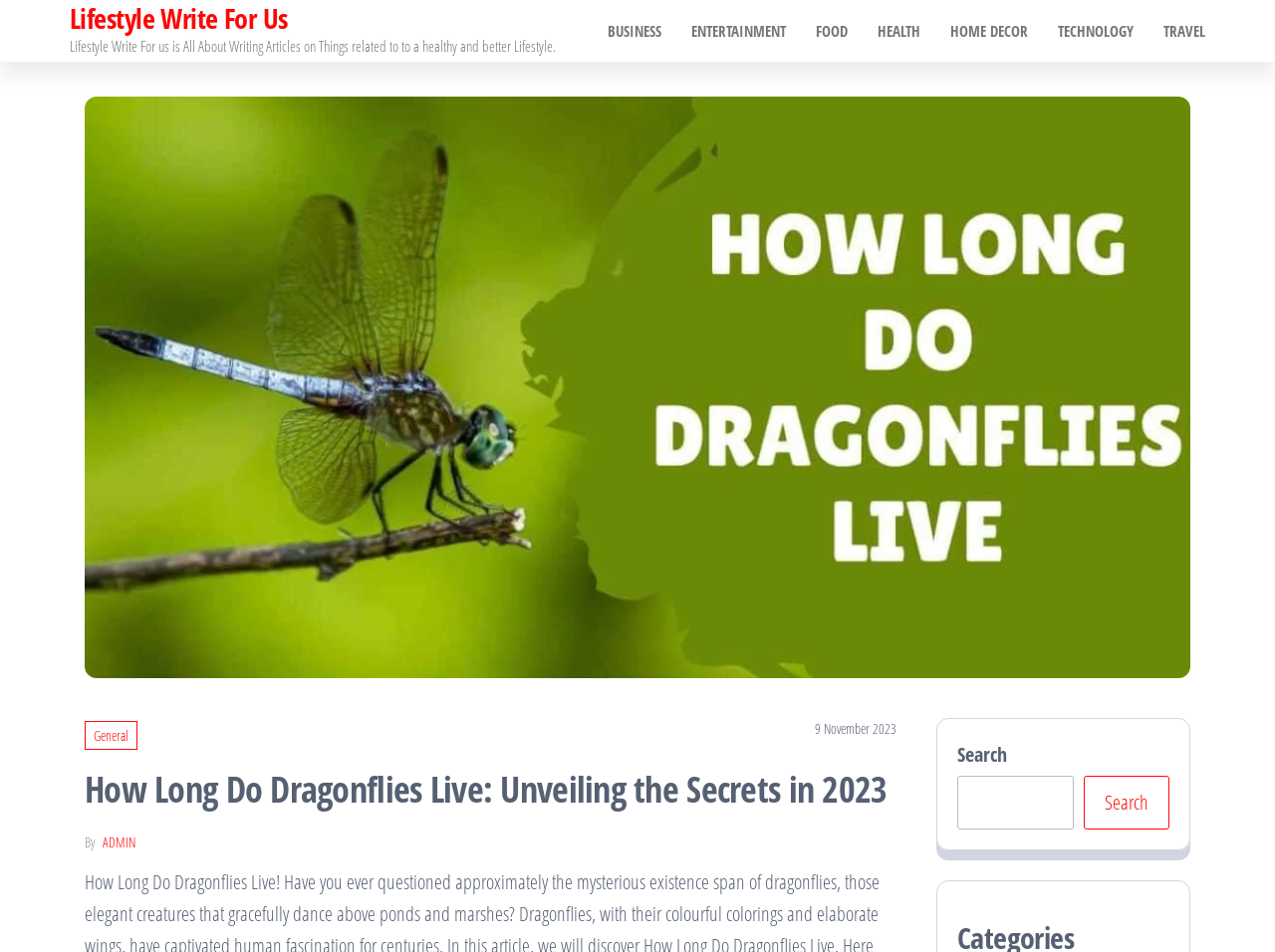When was the article published?
Based on the visual information, provide a detailed and comprehensive answer.

I found the publication date by looking at the text above the article title, which is '9 November 2023'.